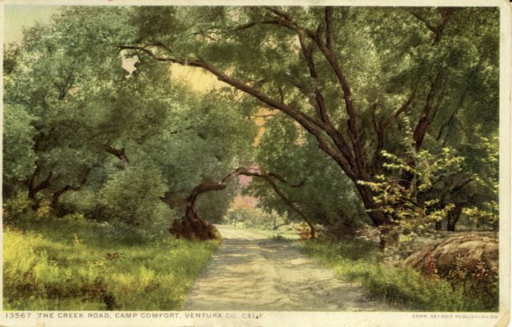Answer the question with a brief word or phrase:
What type of setting does the image depict?

Tranquil natural setting